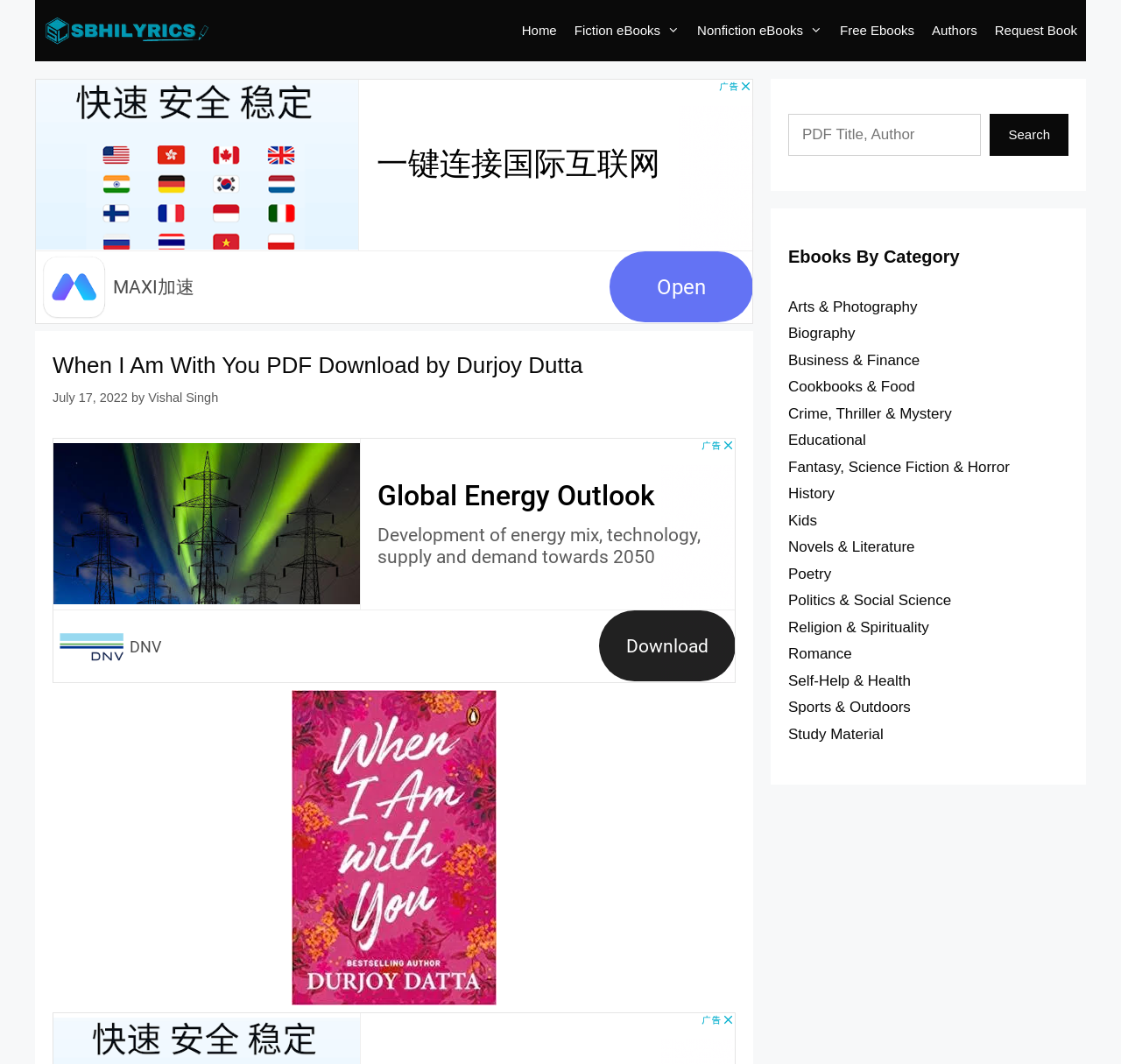Please answer the following question using a single word or phrase: How many categories of ebooks are listed?

20